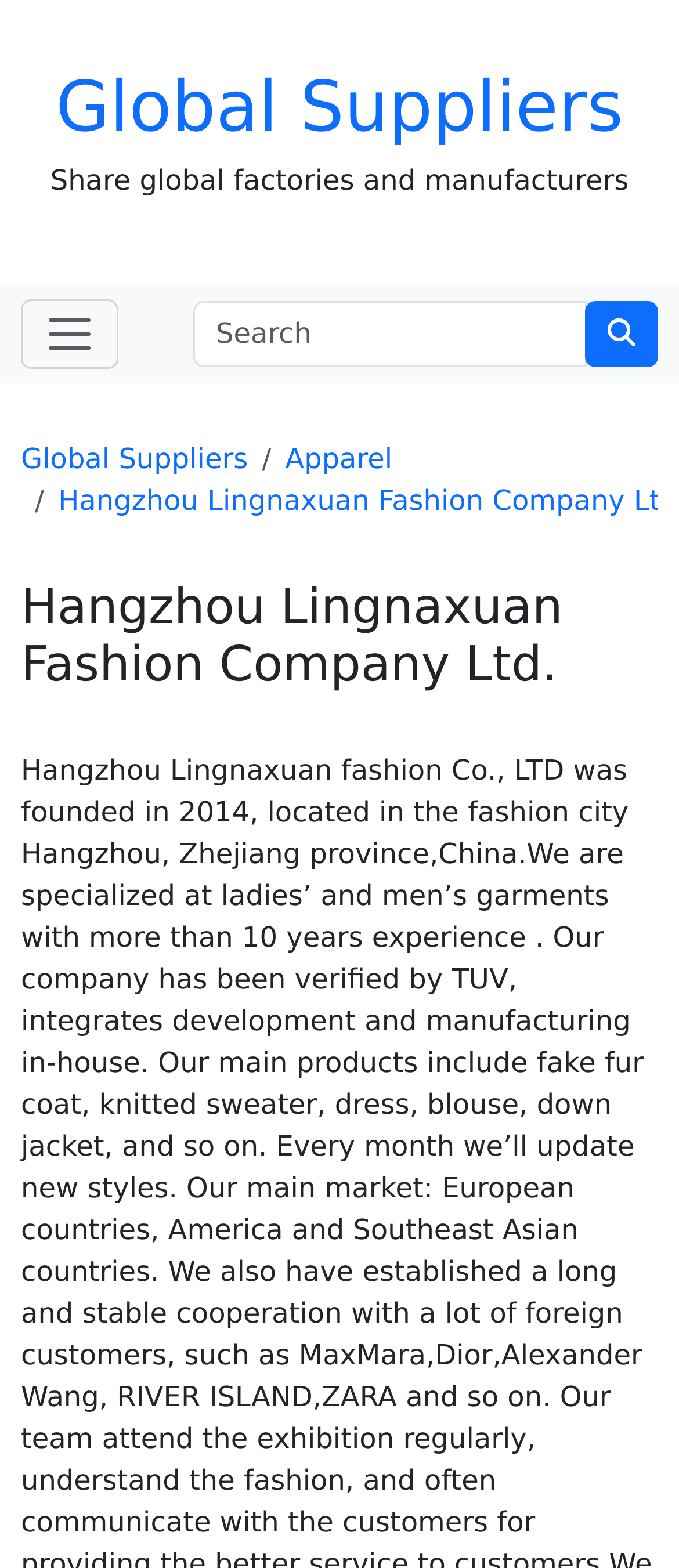Please determine the bounding box coordinates, formatted as (top-left x, top-left y, bottom-right x, bottom-right y), with all values as floating point numbers between 0 and 1. Identify the bounding box of the region described as: parent_node: Search aria-label="Toggle navigation"

[0.031, 0.191, 0.174, 0.235]